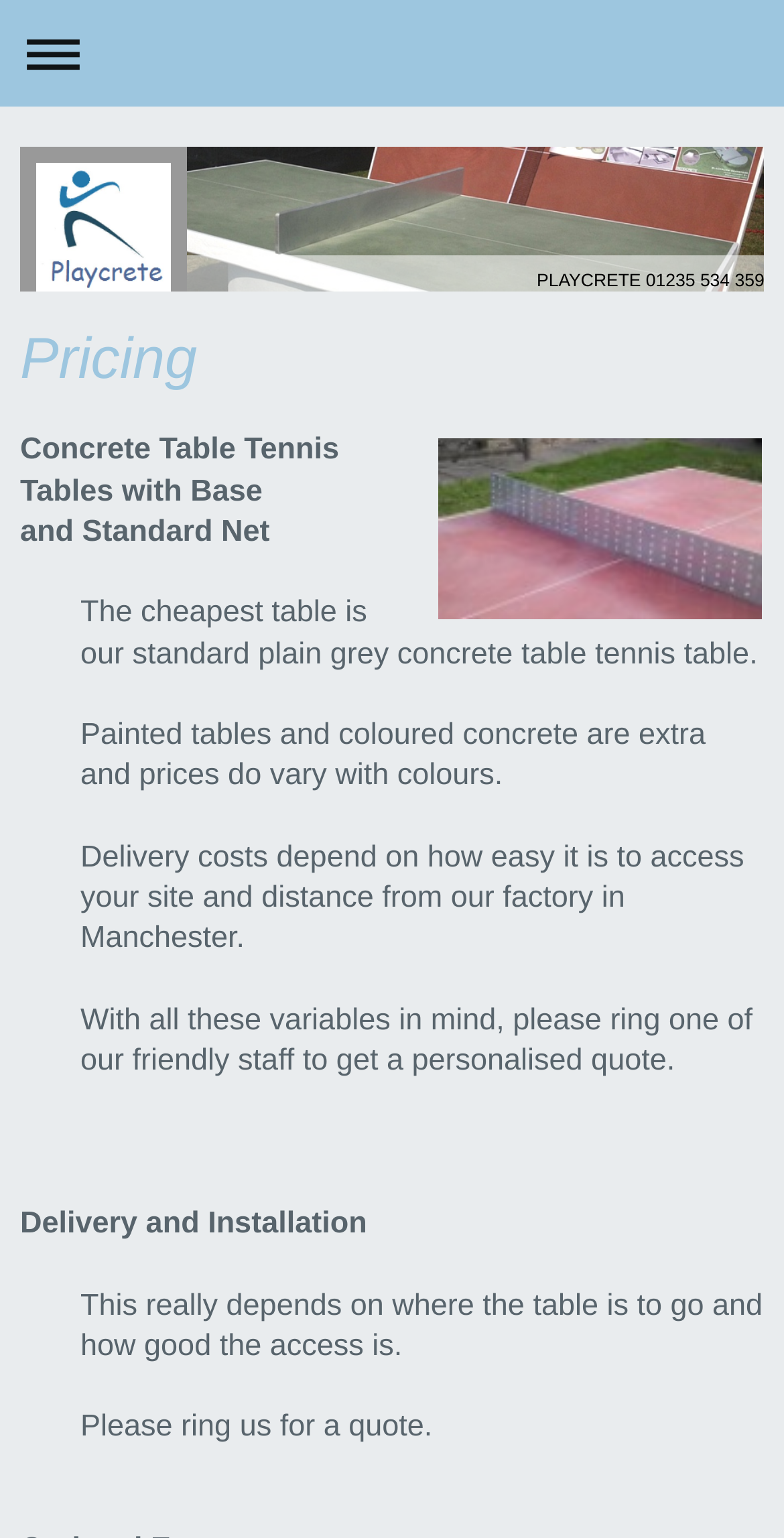Respond to the following question using a concise word or phrase: 
What is the main product offered?

Concrete Table Tennis Tables